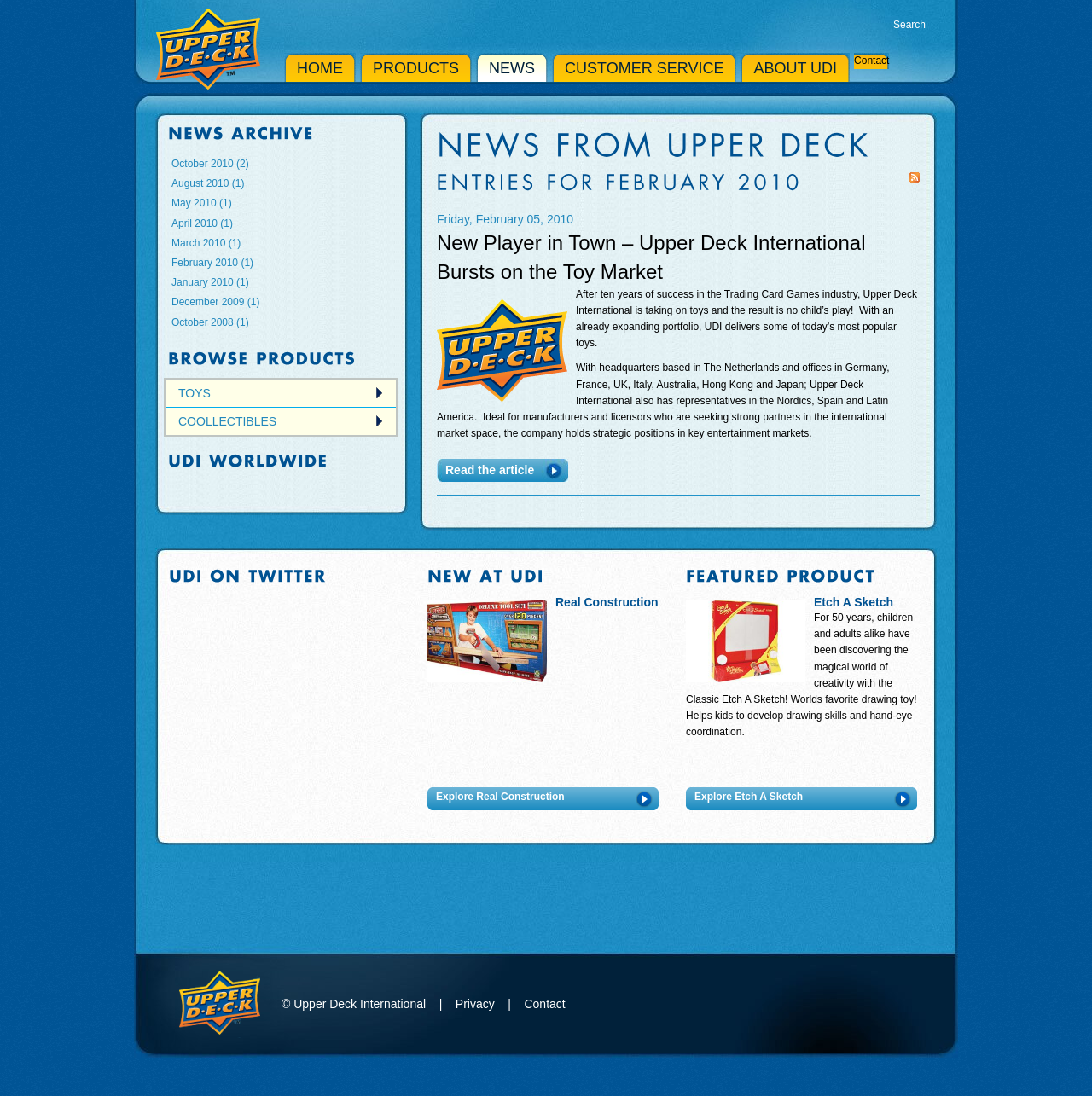Pinpoint the bounding box coordinates of the clickable area needed to execute the instruction: "Read the article". The coordinates should be specified as four float numbers between 0 and 1, i.e., [left, top, right, bottom].

[0.4, 0.419, 0.521, 0.44]